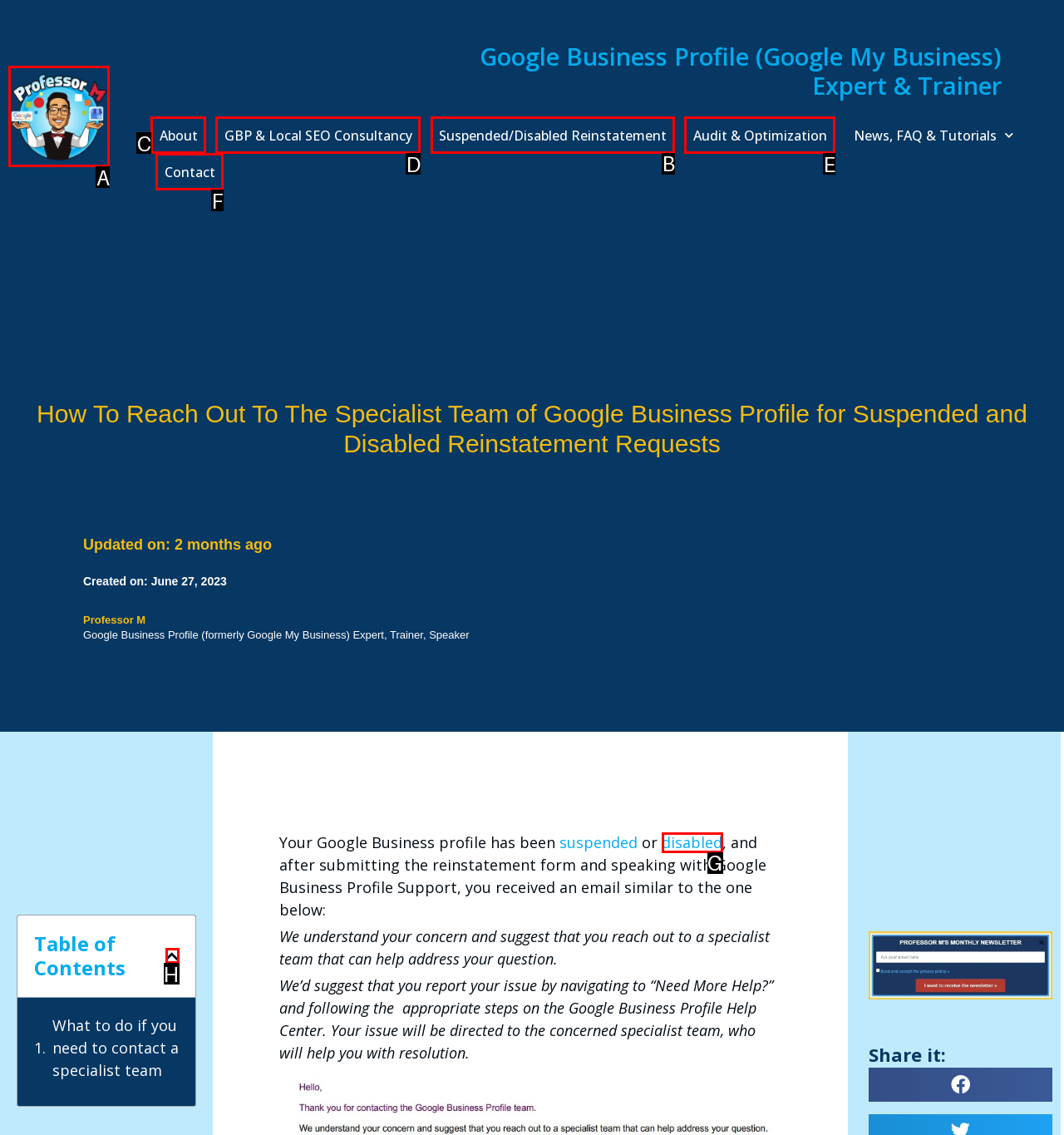What option should you select to complete this task: Click the 'Suspended/Disabled Reinstatement' link? Indicate your answer by providing the letter only.

B